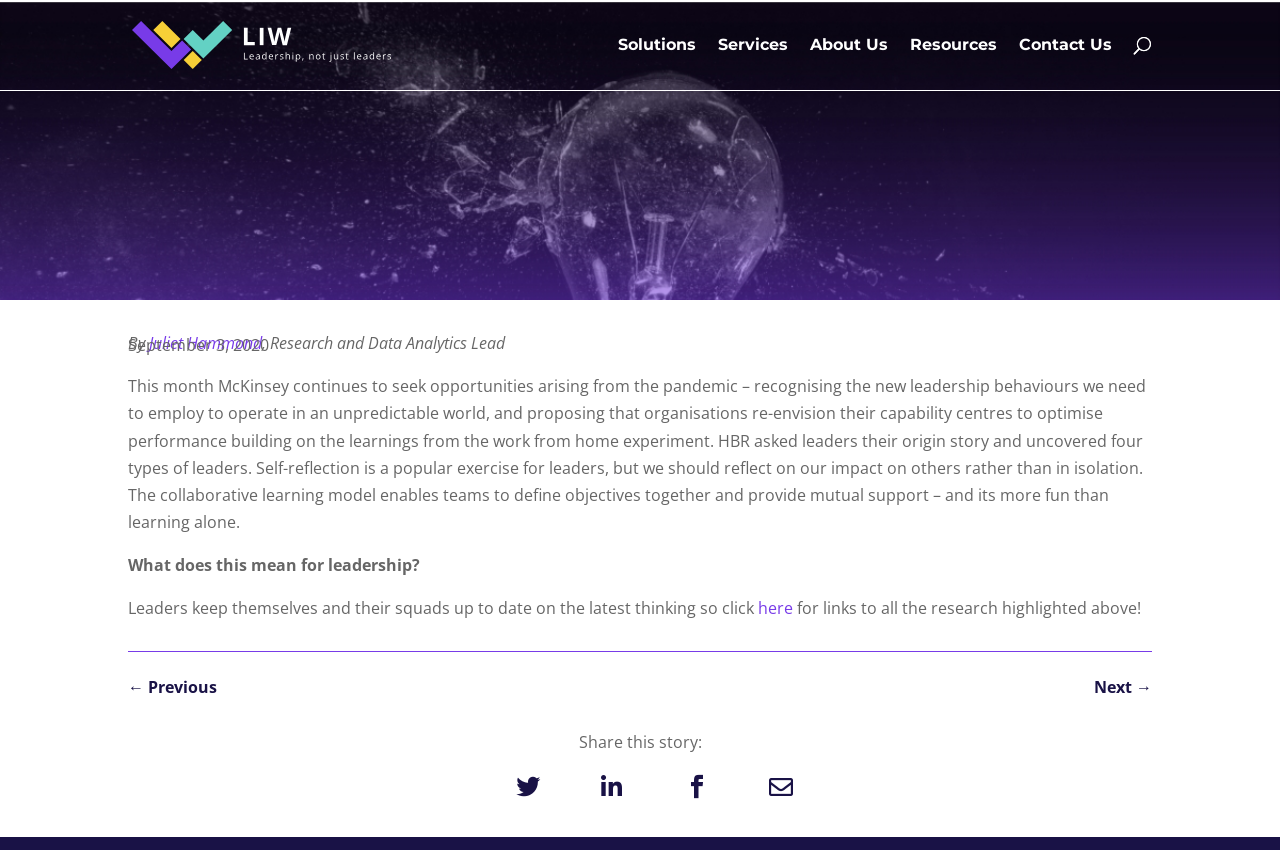Find the bounding box coordinates of the element to click in order to complete this instruction: "Share this story on social media". The bounding box coordinates must be four float numbers between 0 and 1, denoted as [left, top, right, bottom].

[0.452, 0.86, 0.548, 0.886]